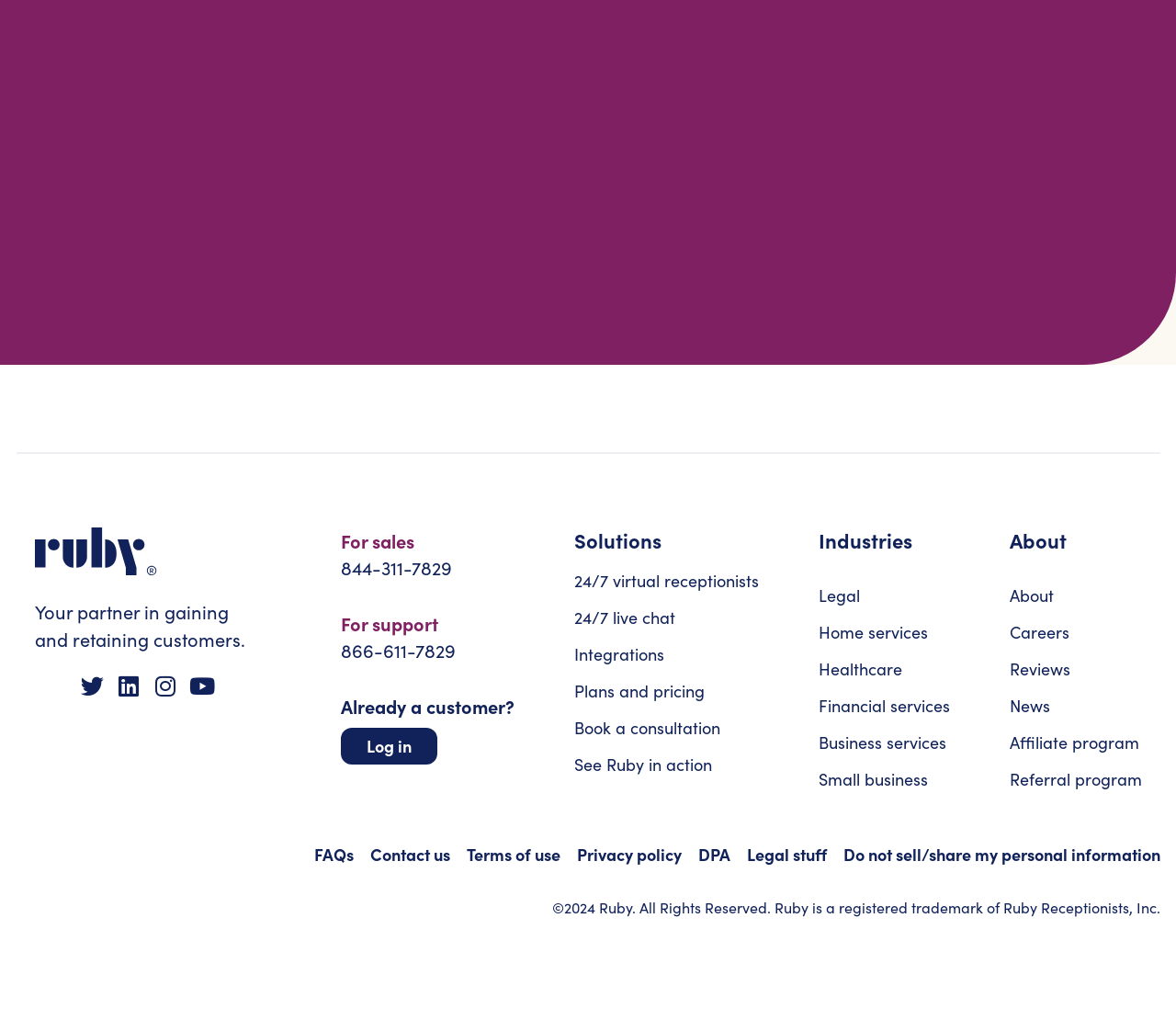Please find the bounding box coordinates of the element that must be clicked to perform the given instruction: "Click on Facebook link". The coordinates should be four float numbers from 0 to 1, i.e., [left, top, right, bottom].

[0.037, 0.661, 0.057, 0.684]